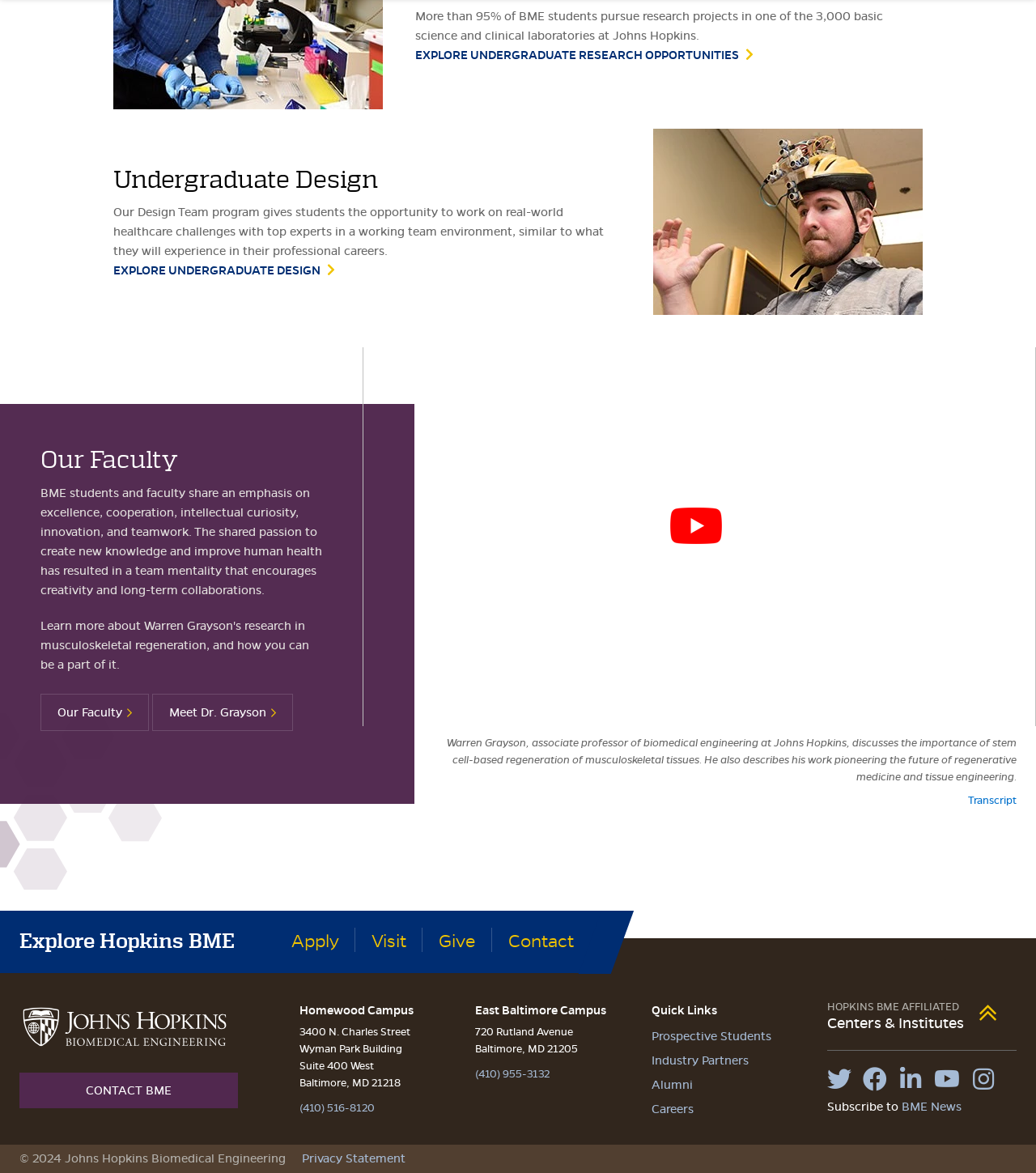Provide the bounding box coordinates of the UI element that matches the description: "Visit".

[0.359, 0.793, 0.392, 0.812]